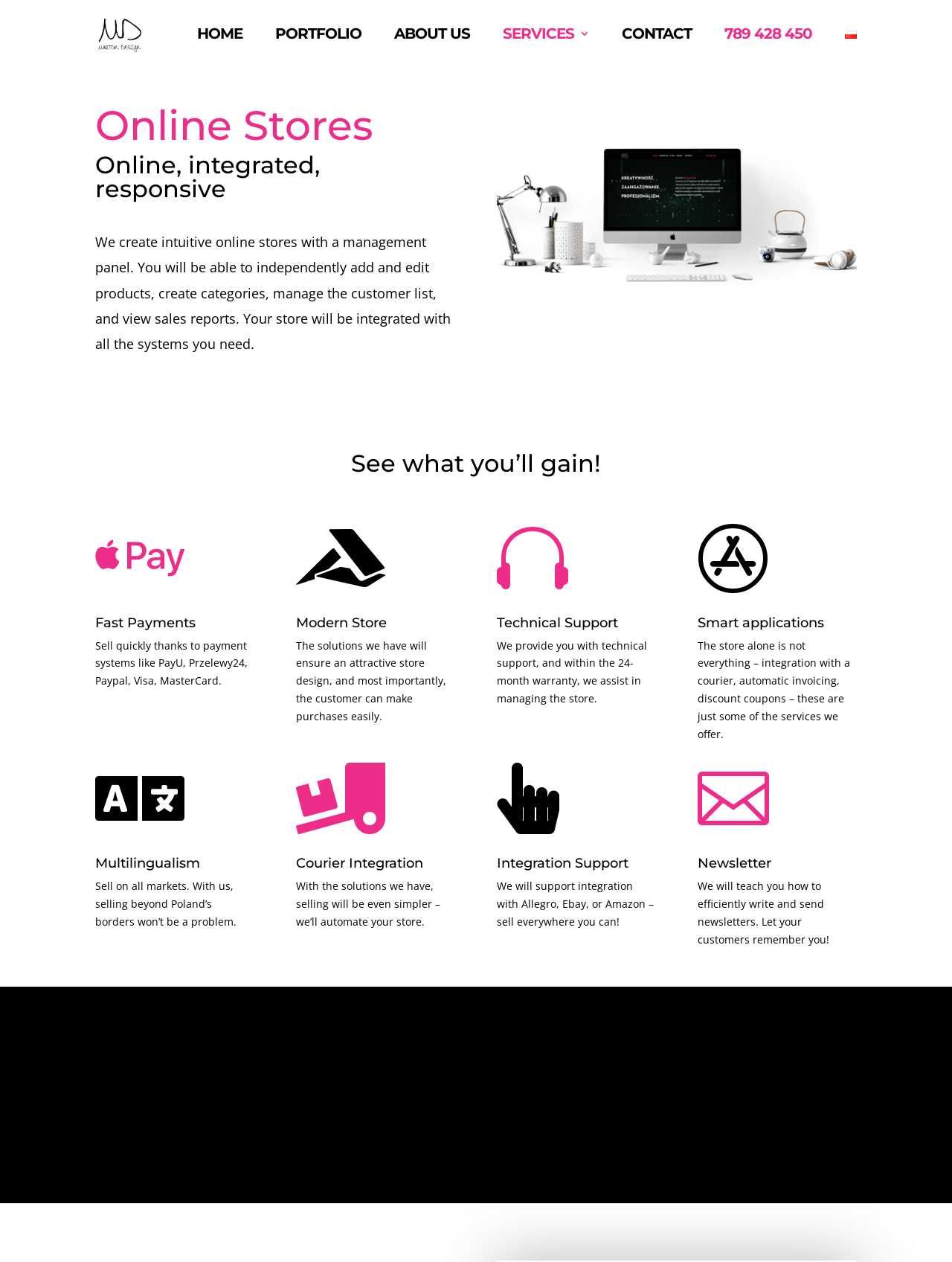Carefully observe the image and respond to the question with a detailed answer:
What is the name of the company?

The company name is obtained from the top-left corner of the webpage, where the logo and the text 'Marton Design' are located.